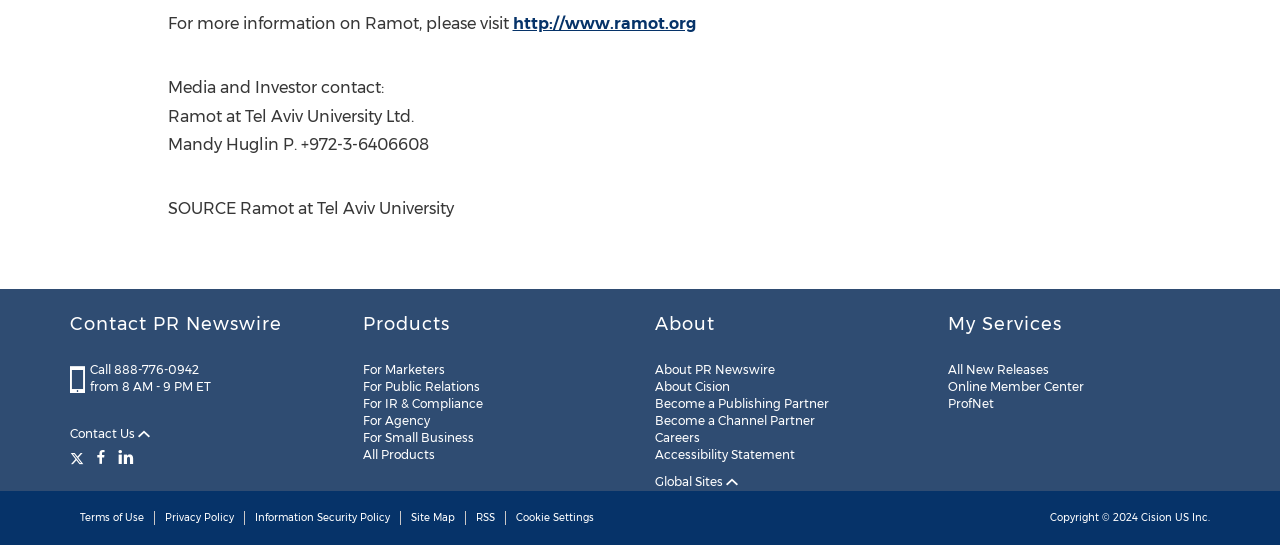Provide a short answer using a single word or phrase for the following question: 
What are the social media platforms mentioned?

Twitter, Facebook, LinkedIn